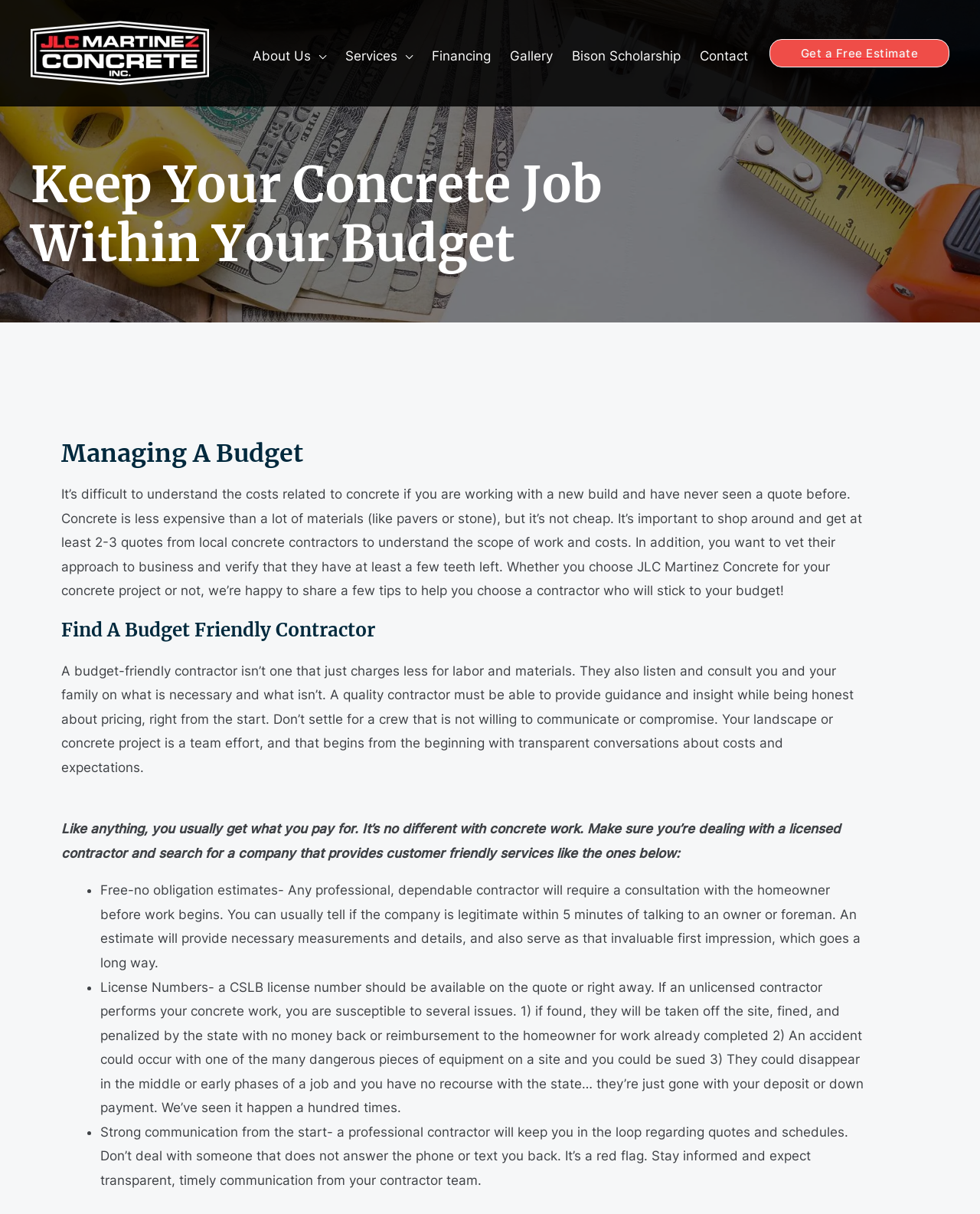Give a one-word or short phrase answer to this question: 
What is the focus of the webpage?

Concrete construction services